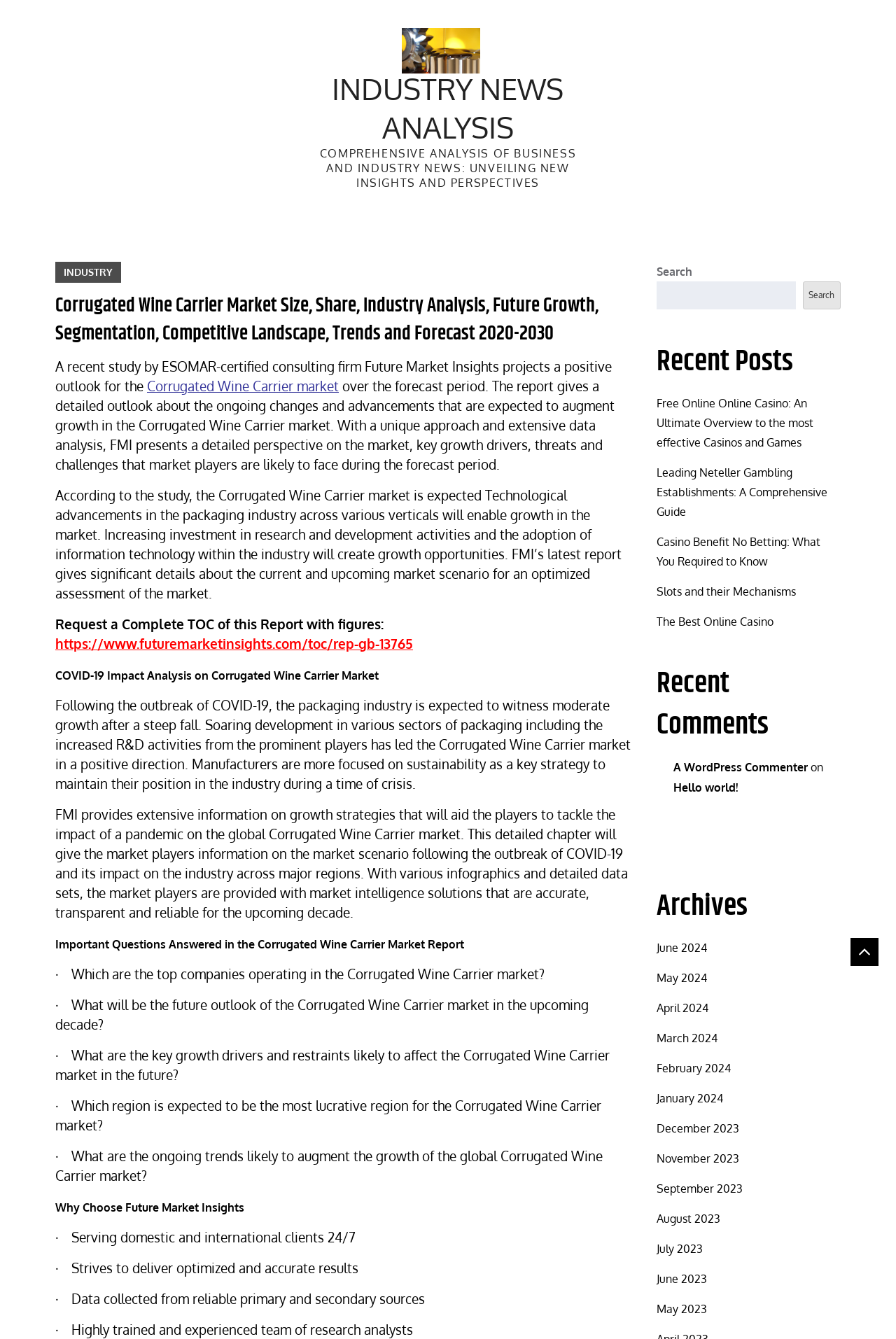Show the bounding box coordinates for the element that needs to be clicked to execute the following instruction: "Request a complete TOC of this report". Provide the coordinates in the form of four float numbers between 0 and 1, i.e., [left, top, right, bottom].

[0.062, 0.474, 0.461, 0.487]